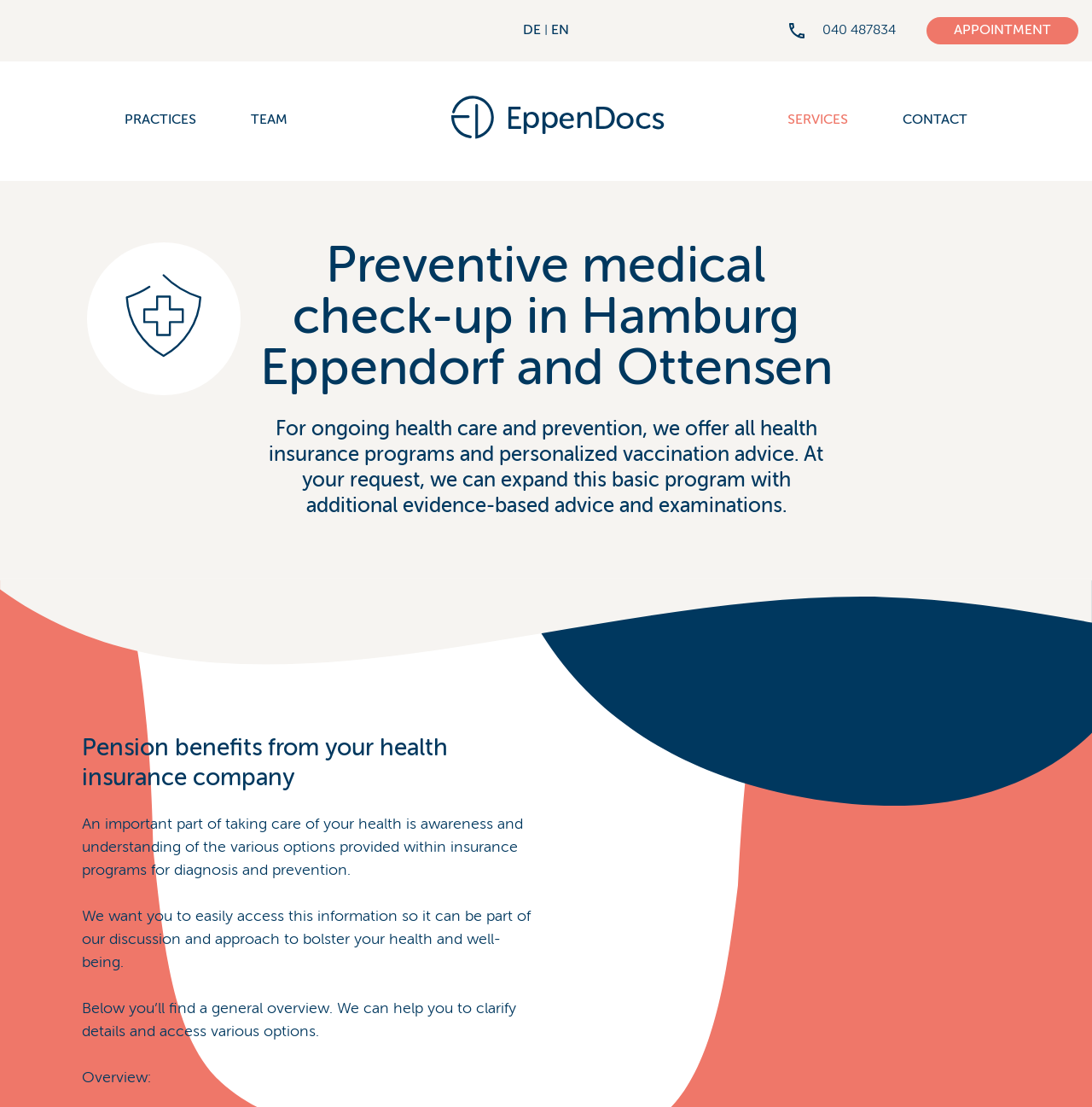What is the main purpose of this webpage?
Please provide a single word or phrase as your answer based on the image.

Preventive medical check-ups